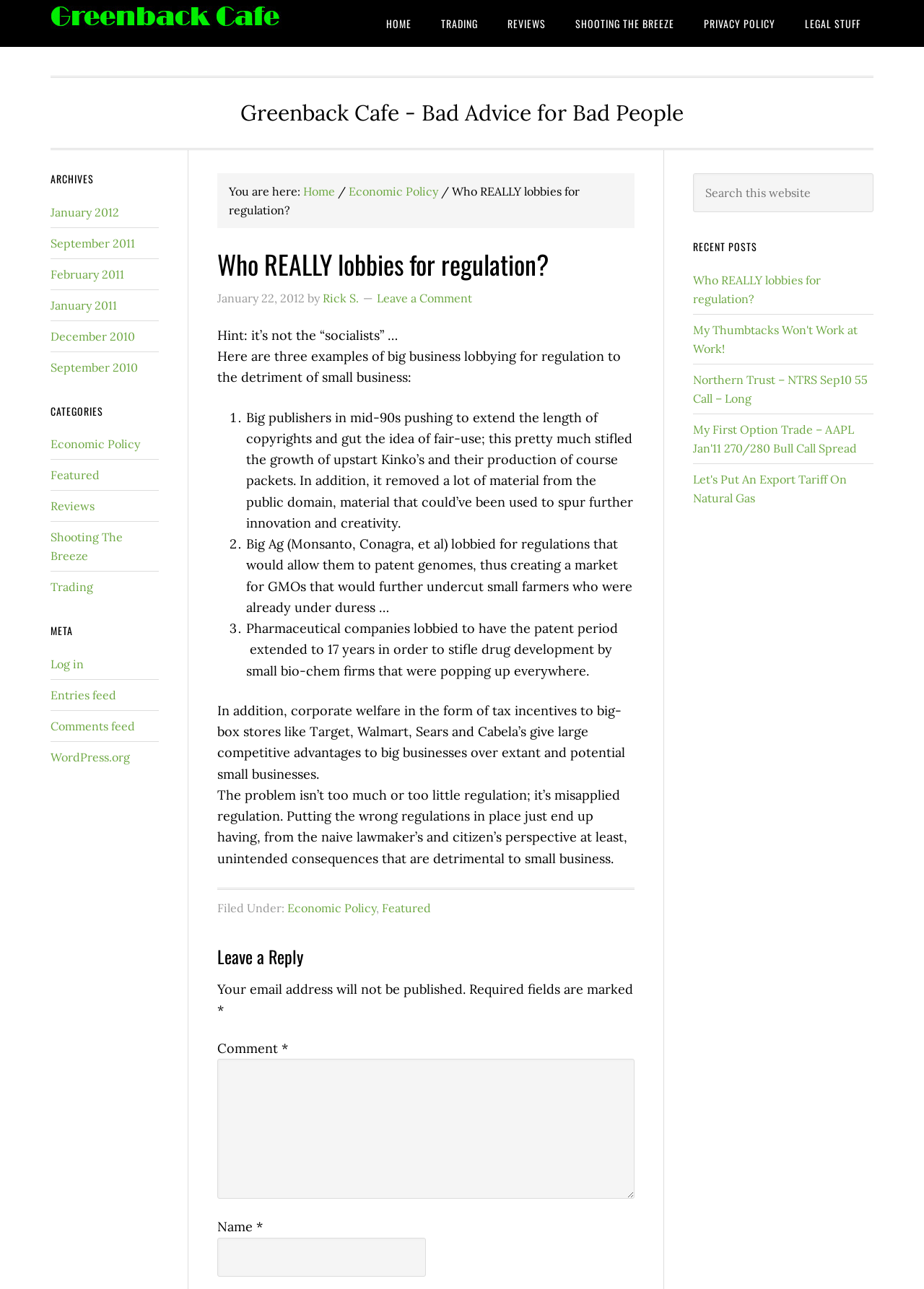Please identify the bounding box coordinates of the clickable area that will fulfill the following instruction: "Leave a comment". The coordinates should be in the format of four float numbers between 0 and 1, i.e., [left, top, right, bottom].

[0.235, 0.822, 0.687, 0.93]